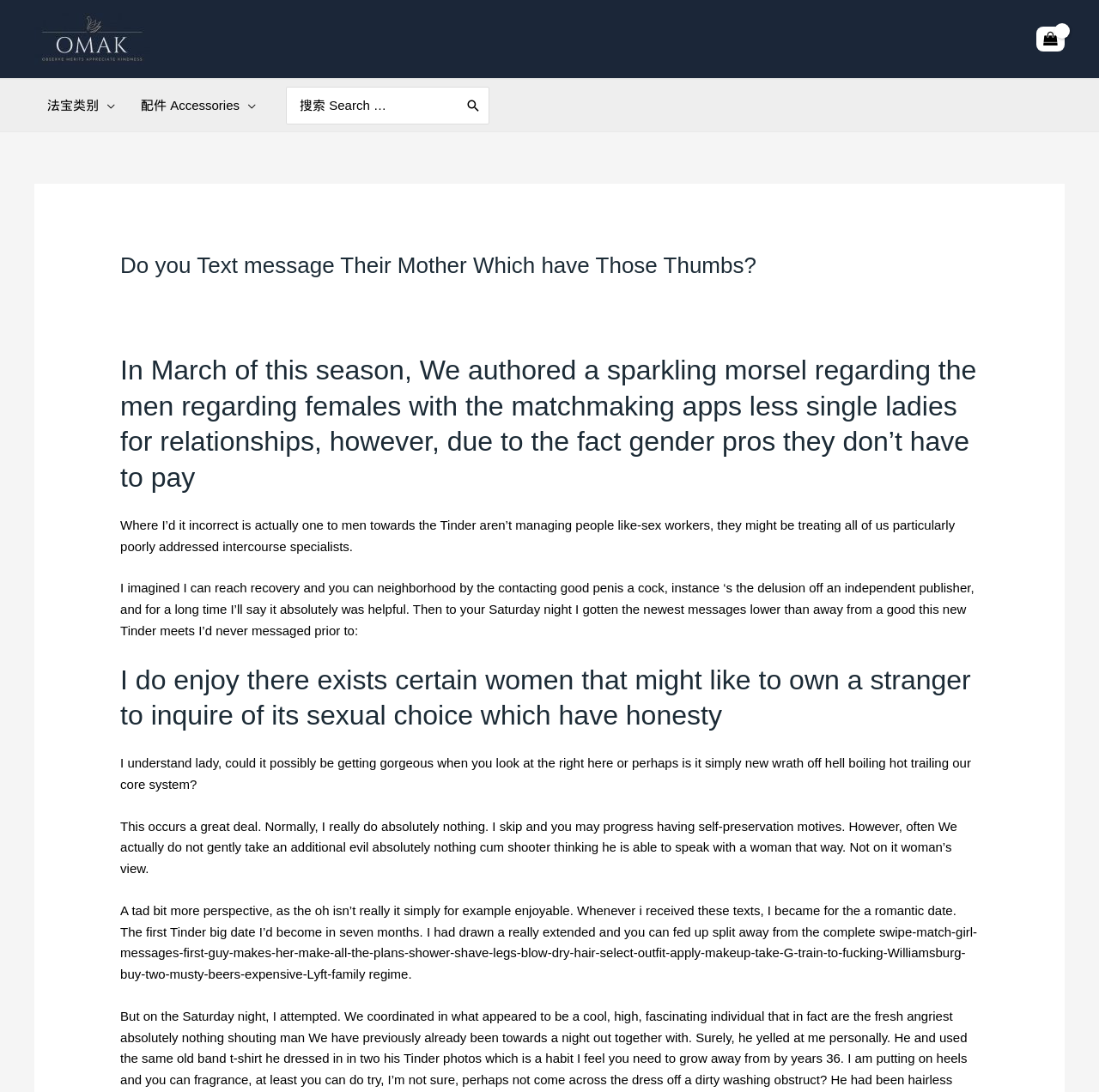Identify the bounding box coordinates for the element you need to click to achieve the following task: "Toggle law宝类别 menu". The coordinates must be four float values ranging from 0 to 1, formatted as [left, top, right, bottom].

[0.031, 0.073, 0.116, 0.12]